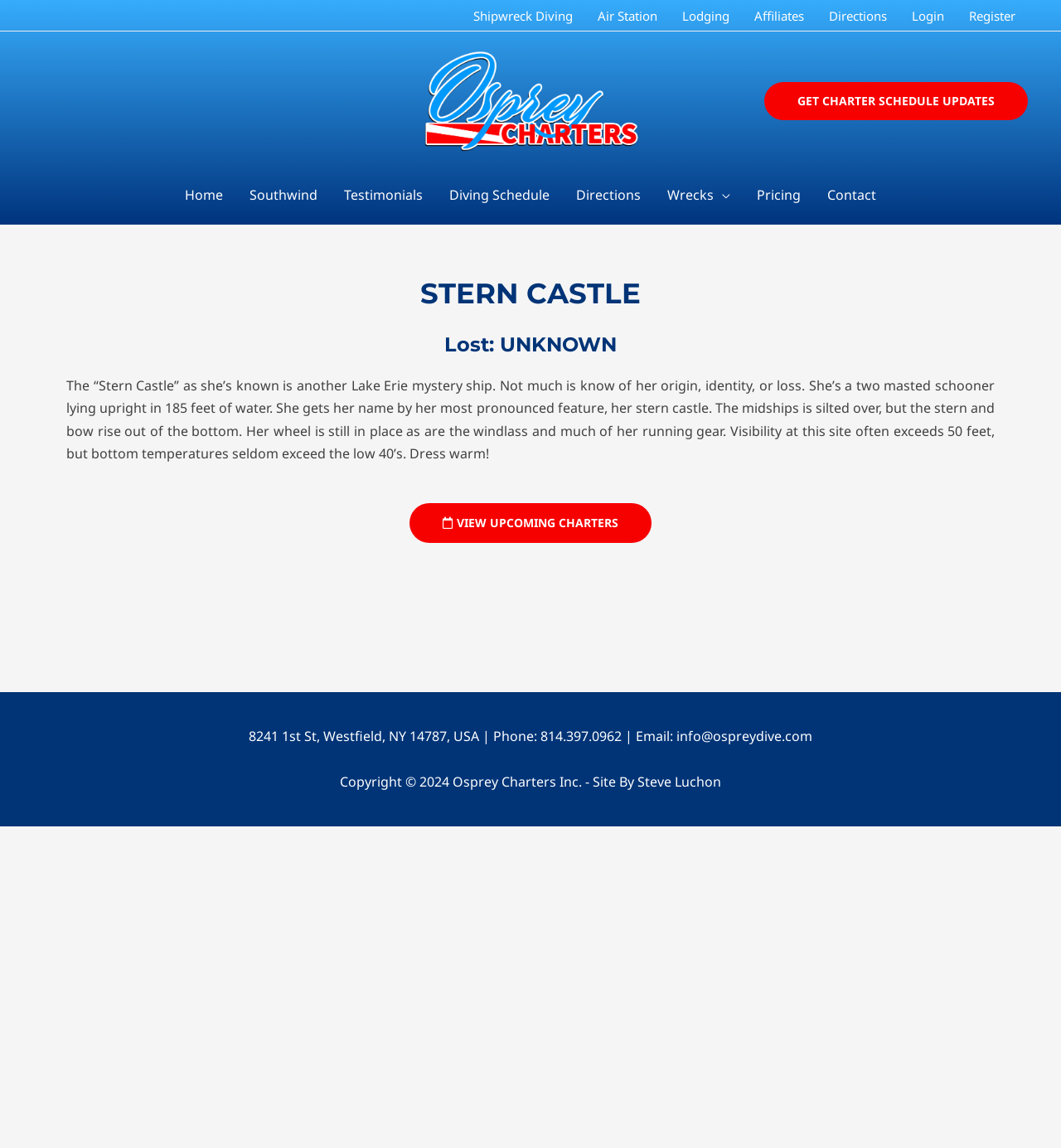What is the email address of Osprey Charters Inc.?
Using the image, answer in one word or phrase.

info@ospreydive.com